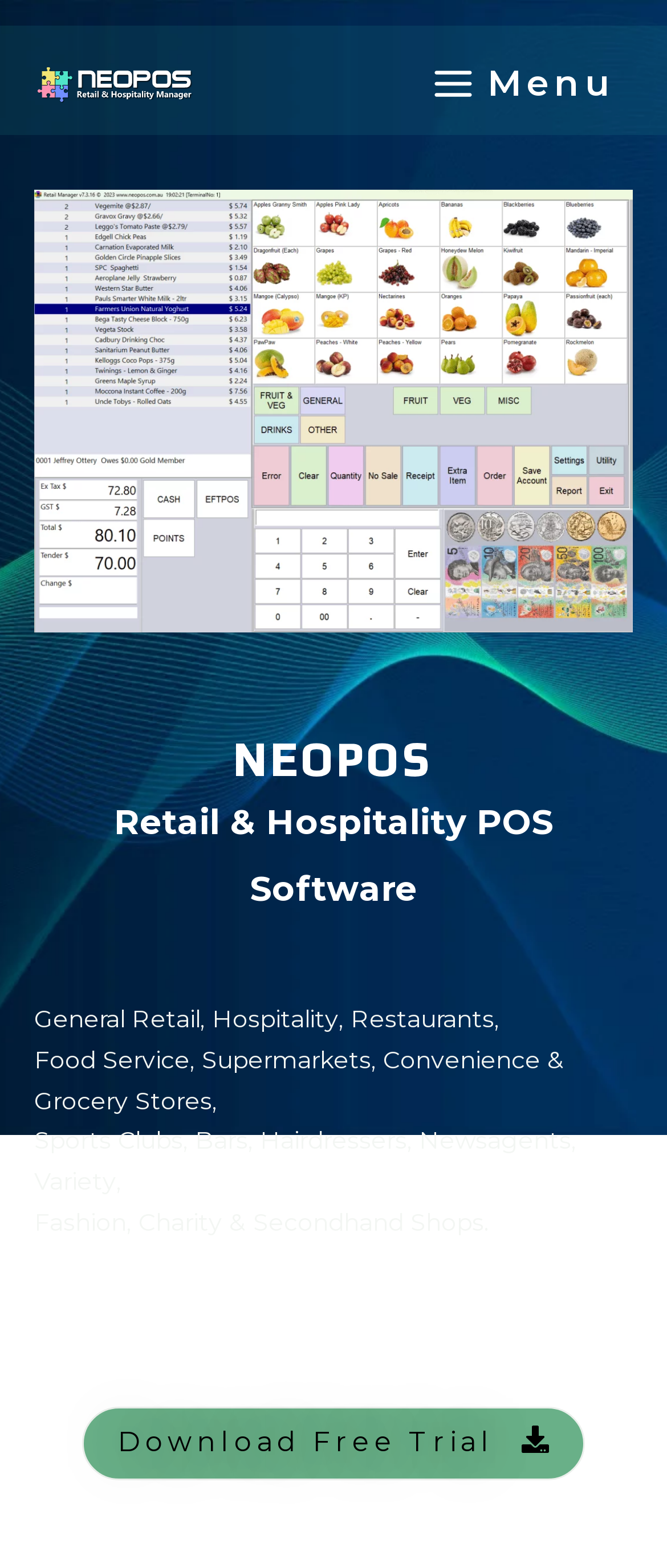What is the main menu item on the webpage?
From the screenshot, provide a brief answer in one word or phrase.

Menu